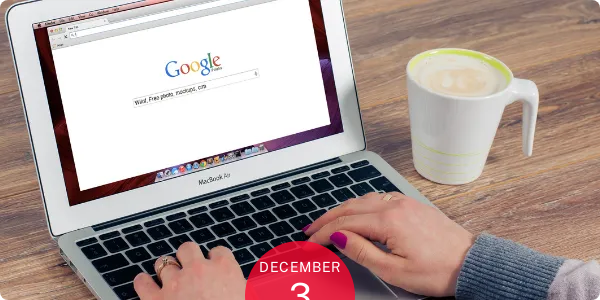Provide a comprehensive description of the image.

In this image, a person is typing on a silver MacBook Air, which is open to the Google search page. The laptop is positioned on a rustic wooden table, complementing the warm, inviting atmosphere. To the right of the laptop, a white mug with a green stripe is filled with a hot beverage, suggesting a cozy work environment. The date, "DECEMBER 3," is prominently displayed in a red circular badge at the bottom, possibly indicating the relevance of the scene to that date. The image embodies a blend of productivity and comfort, making it a fitting visual representation for topics related to improving online presence, such as optimizing a jewelry website's local ranking on Google.